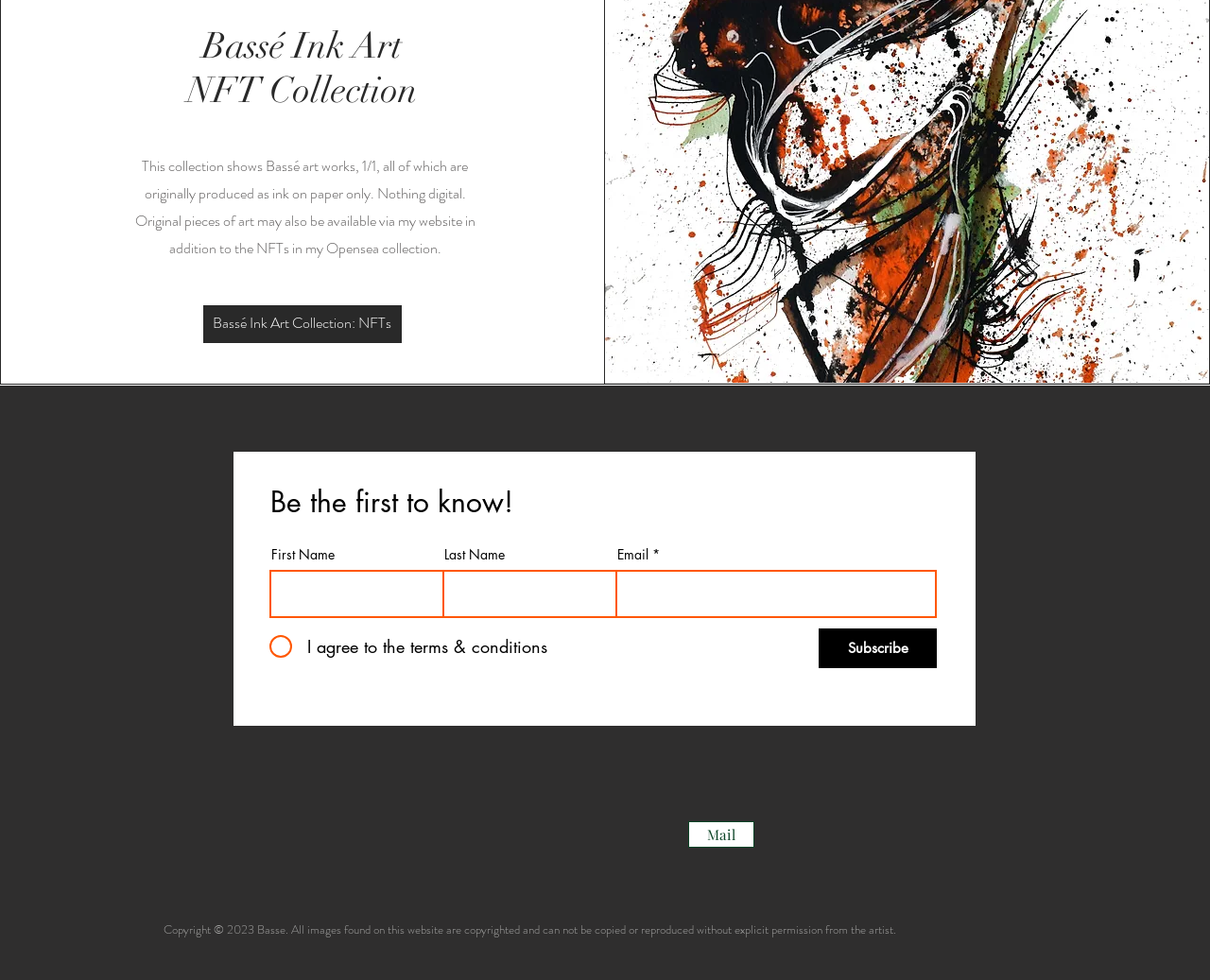Pinpoint the bounding box coordinates for the area that should be clicked to perform the following instruction: "Subscribe to the newsletter".

[0.223, 0.641, 0.774, 0.681]